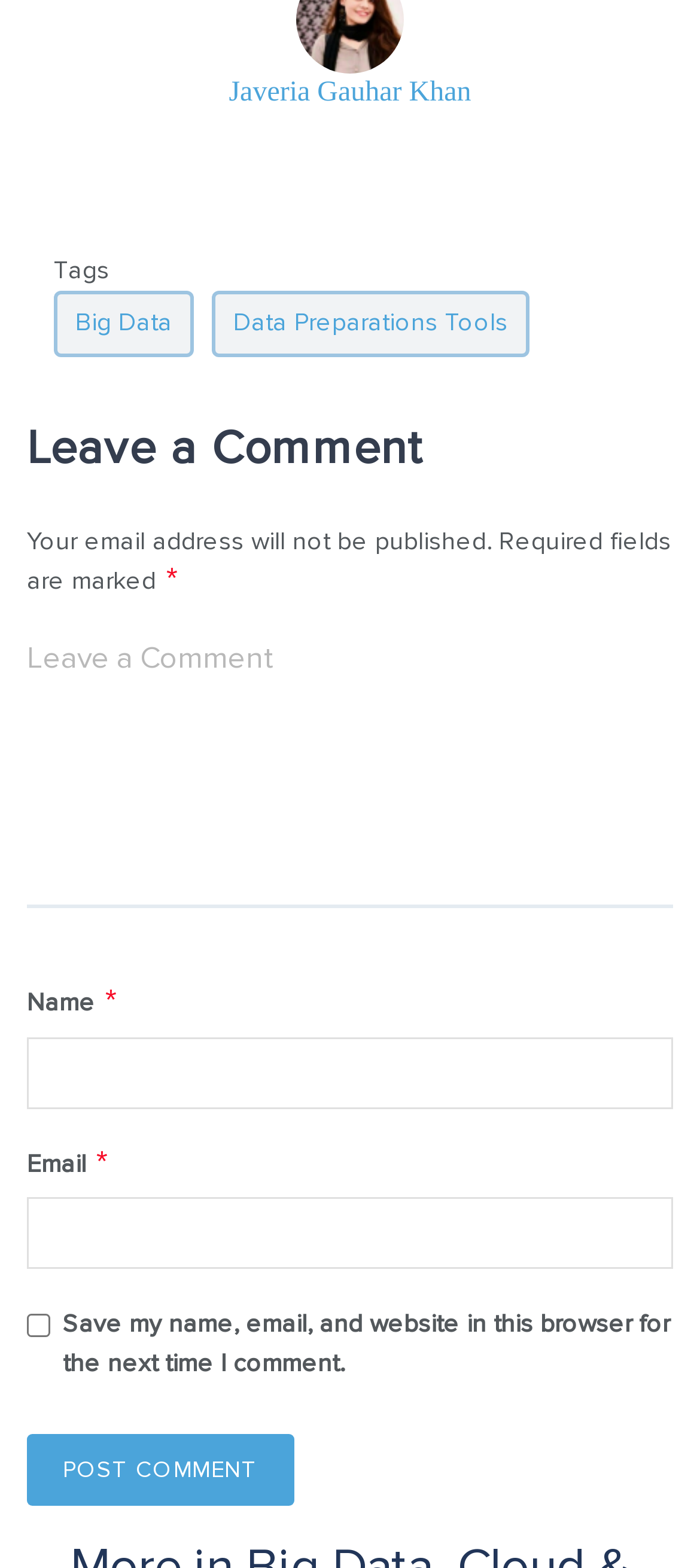What is the purpose of the textbox below 'Email'?
Analyze the screenshot and provide a detailed answer to the question.

The textbox below the 'Email' label is required and has a description 'Email *', indicating that it is for entering an email address. This is likely for the purpose of commenting on the webpage.